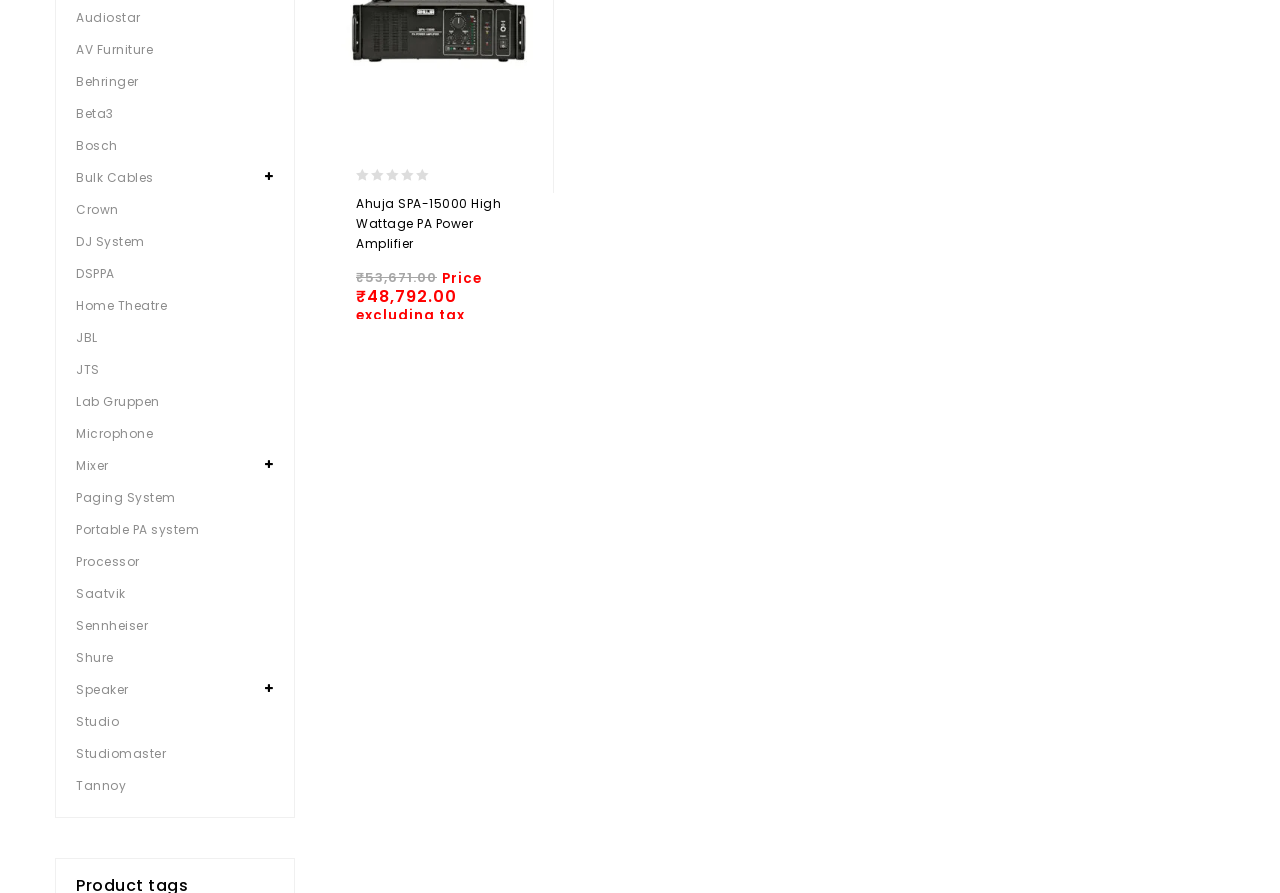Given the element description, predict the bounding box coordinates in the format (top-left x, top-left y, bottom-right x, bottom-right y), using floating point numbers between 0 and 1: Processor

[0.059, 0.611, 0.214, 0.647]